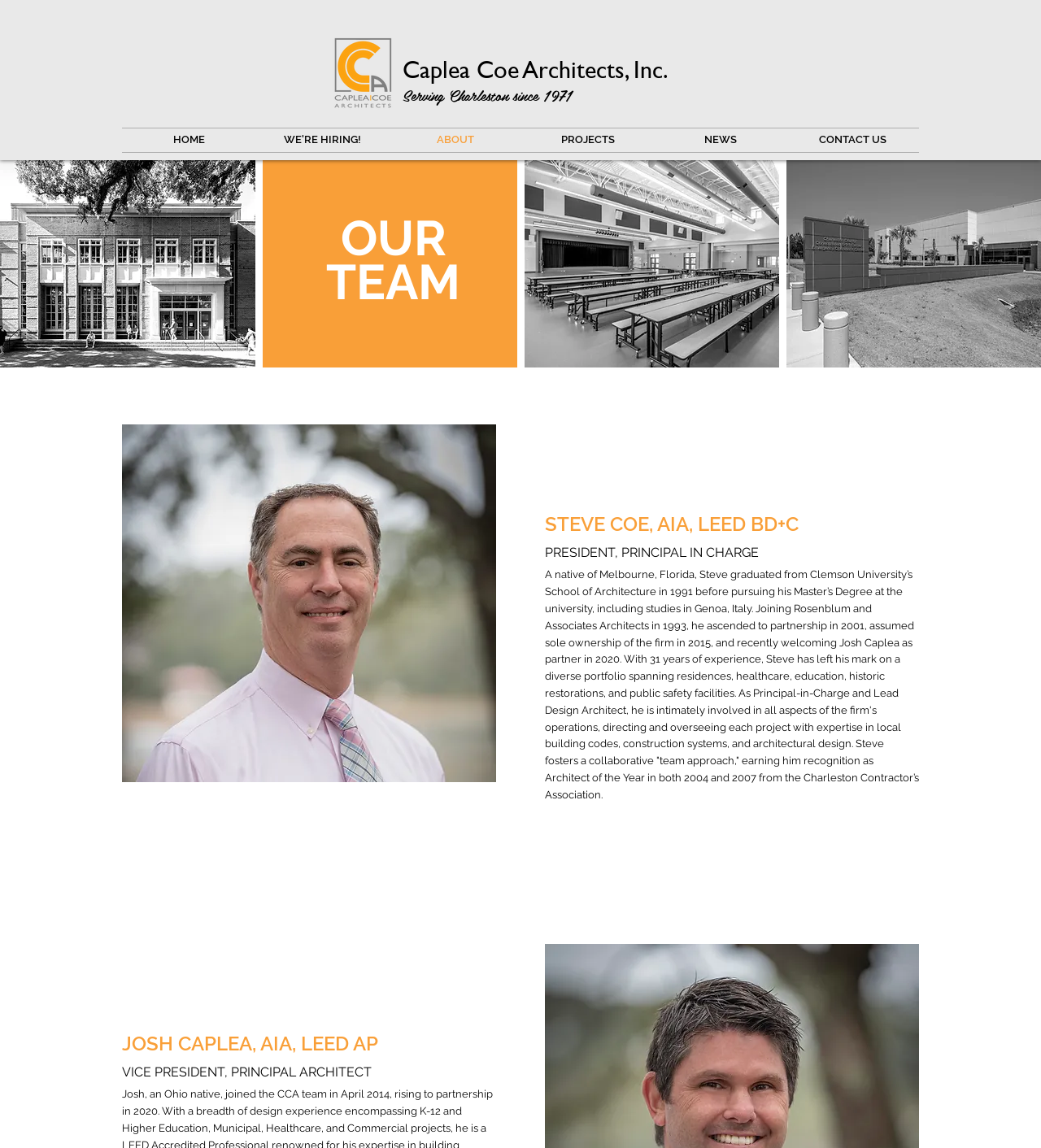How many navigation links are on the top navigation bar?
Please use the image to provide an in-depth answer to the question.

I counted the number of link elements within the navigation element with the text 'Site', which are the HOME, WE'RE HIRING!, ABOUT, PROJECTS, NEWS, and CONTACT US links.